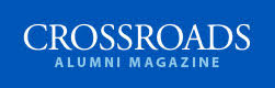Please answer the following question using a single word or phrase: 
What is the color of the text in the logo?

White